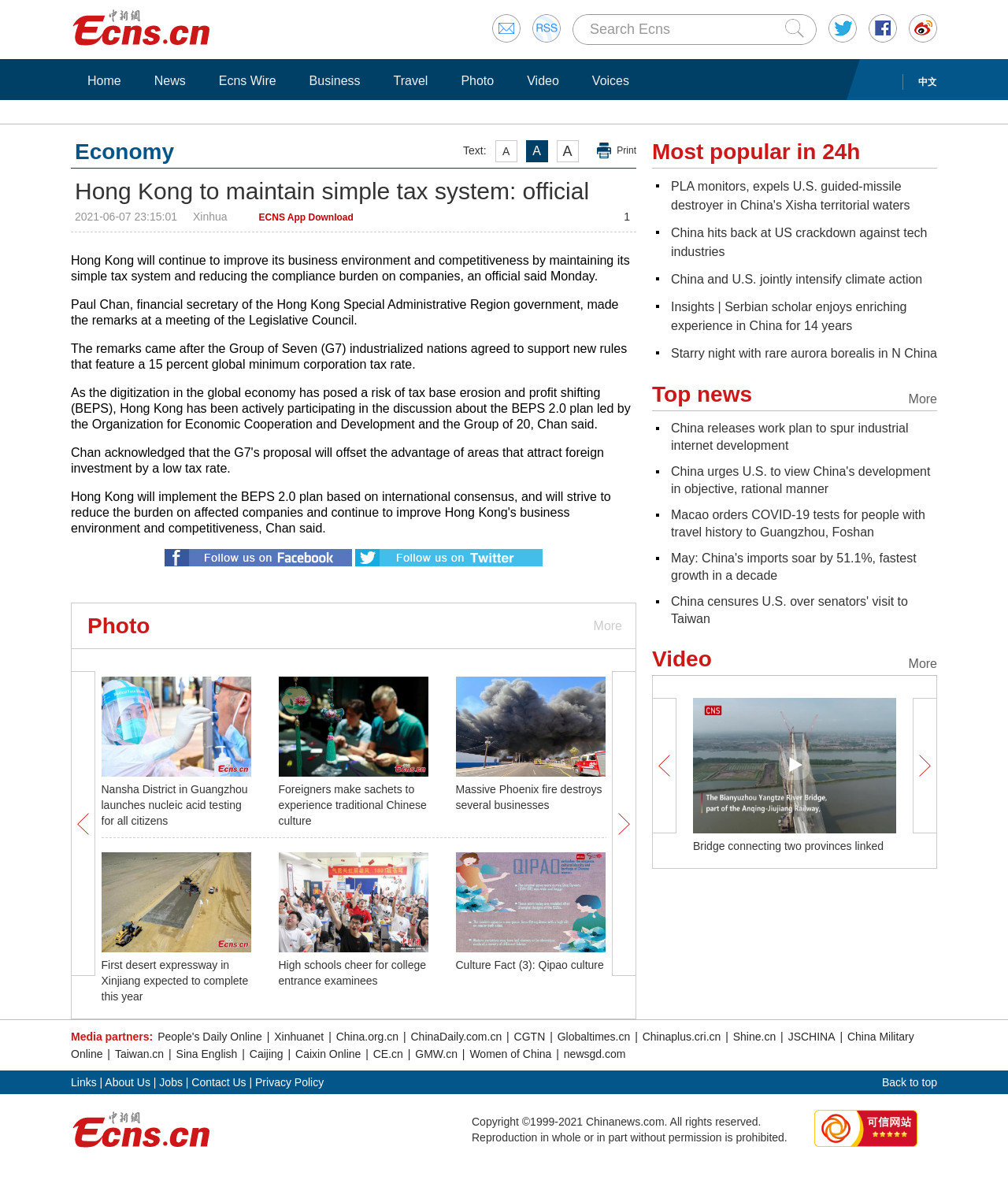Please find the bounding box coordinates of the element that you should click to achieve the following instruction: "Switch to Chinese". The coordinates should be presented as four float numbers between 0 and 1: [left, top, right, bottom].

[0.895, 0.062, 0.93, 0.075]